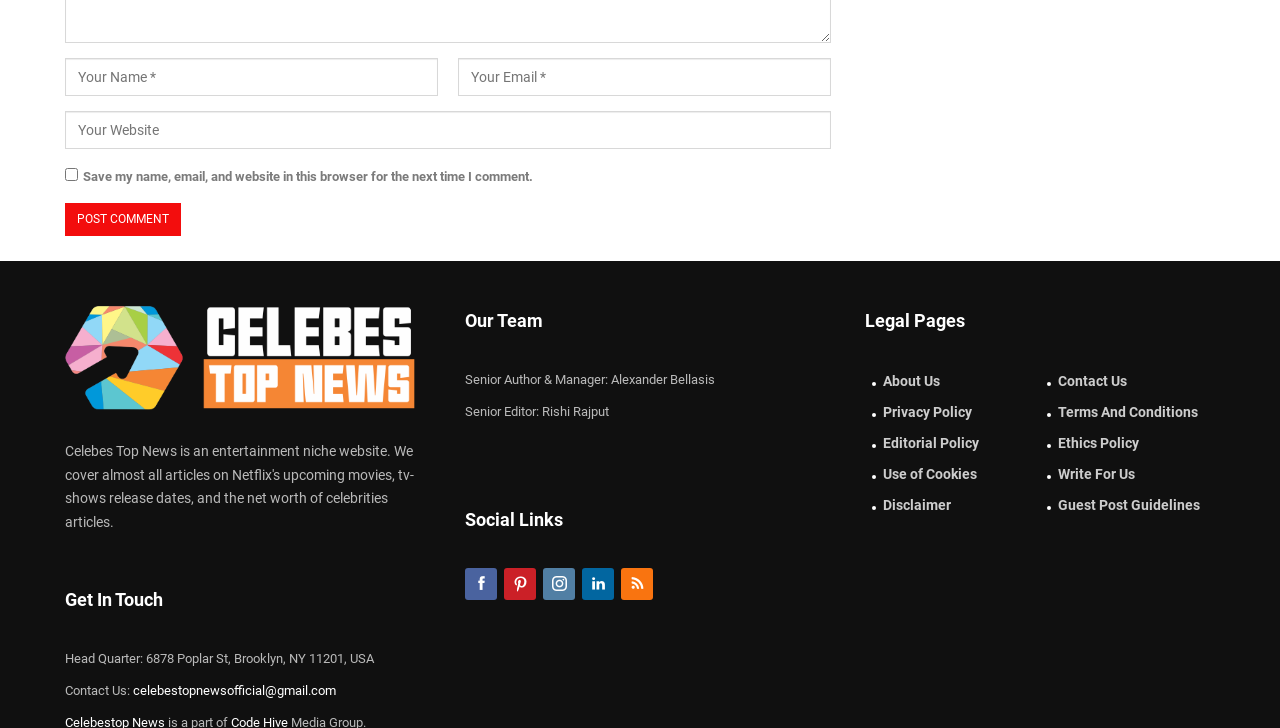Identify the bounding box coordinates of the element that should be clicked to fulfill this task: "Click the Post Comment button". The coordinates should be provided as four float numbers between 0 and 1, i.e., [left, top, right, bottom].

[0.051, 0.278, 0.141, 0.323]